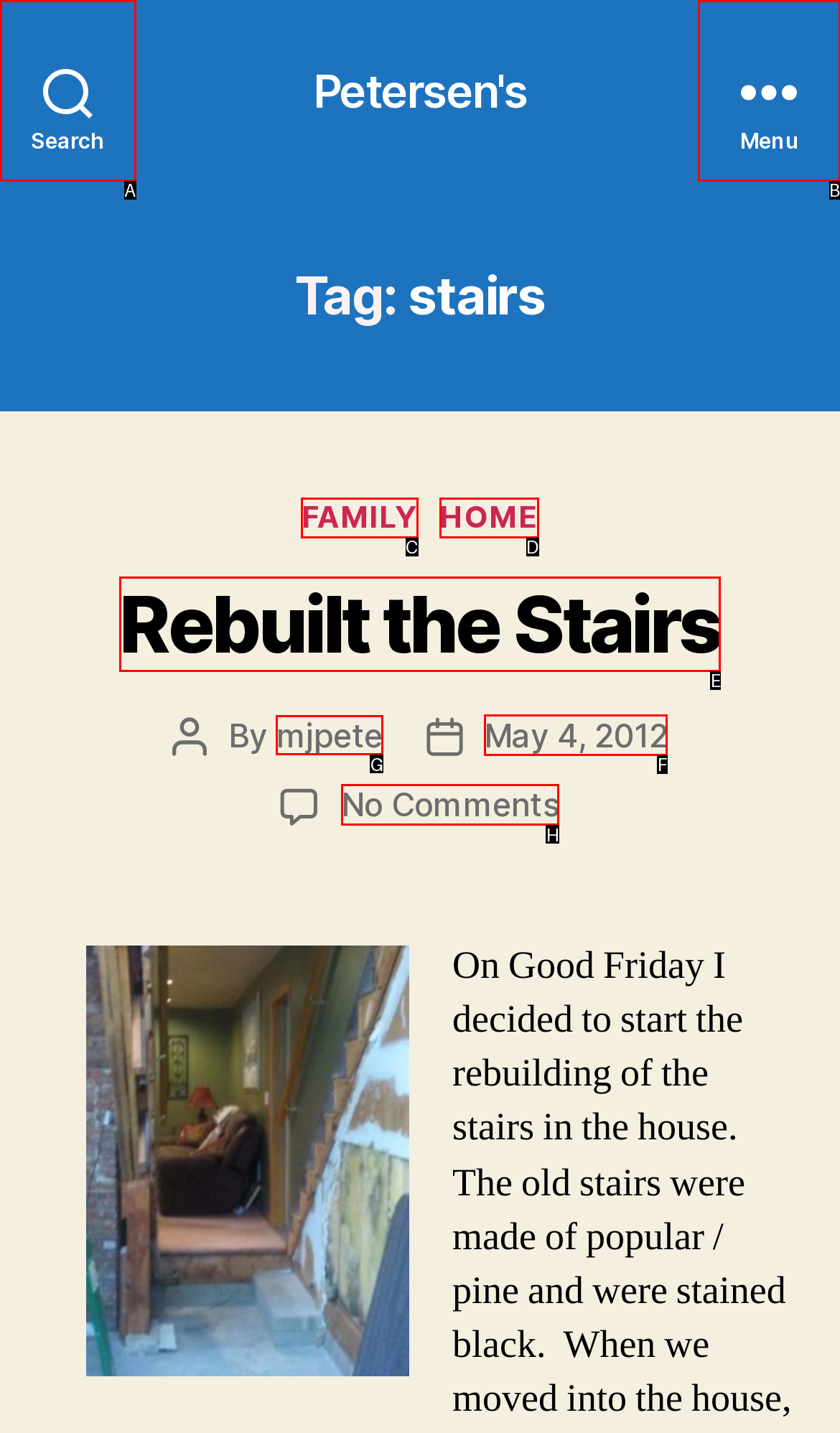Identify the correct UI element to click on to achieve the task: View mjpete's profile. Provide the letter of the appropriate element directly from the available choices.

G